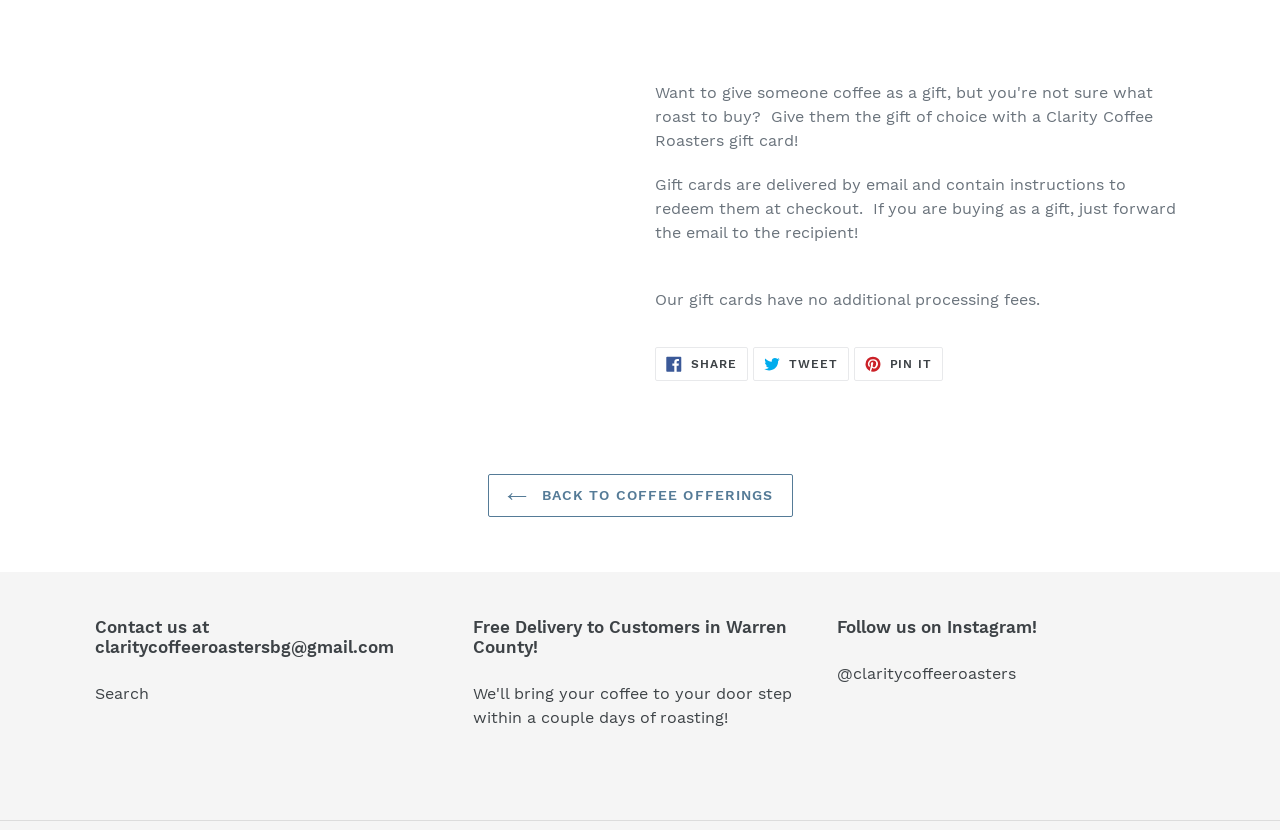Bounding box coordinates should be in the format (top-left x, top-left y, bottom-right x, bottom-right y) and all values should be floating point numbers between 0 and 1. Determine the bounding box coordinate for the UI element described as: Pin it Pin on Pinterest

[0.667, 0.418, 0.737, 0.459]